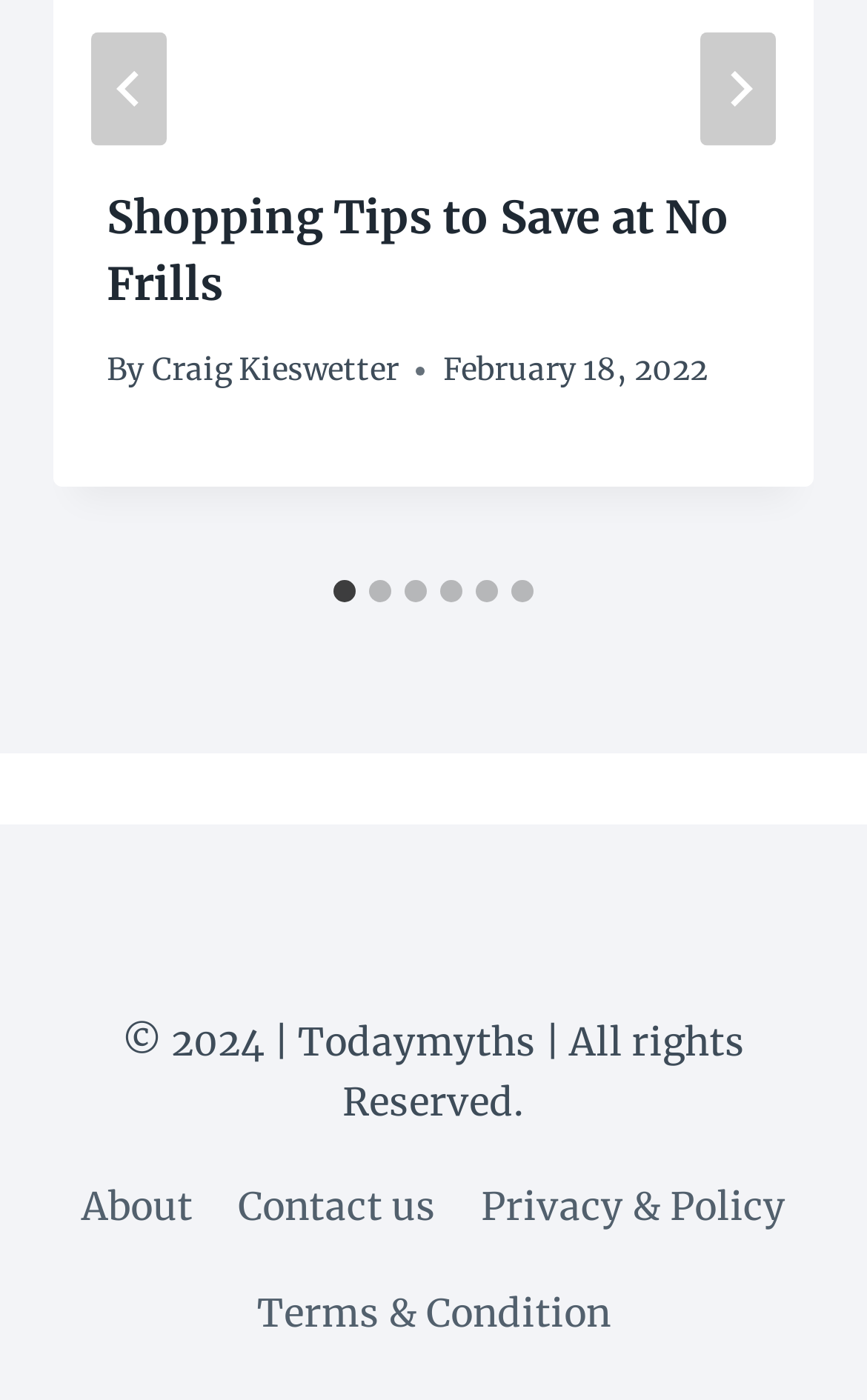Respond to the question below with a single word or phrase:
Who wrote the article?

Craig Kieswetter